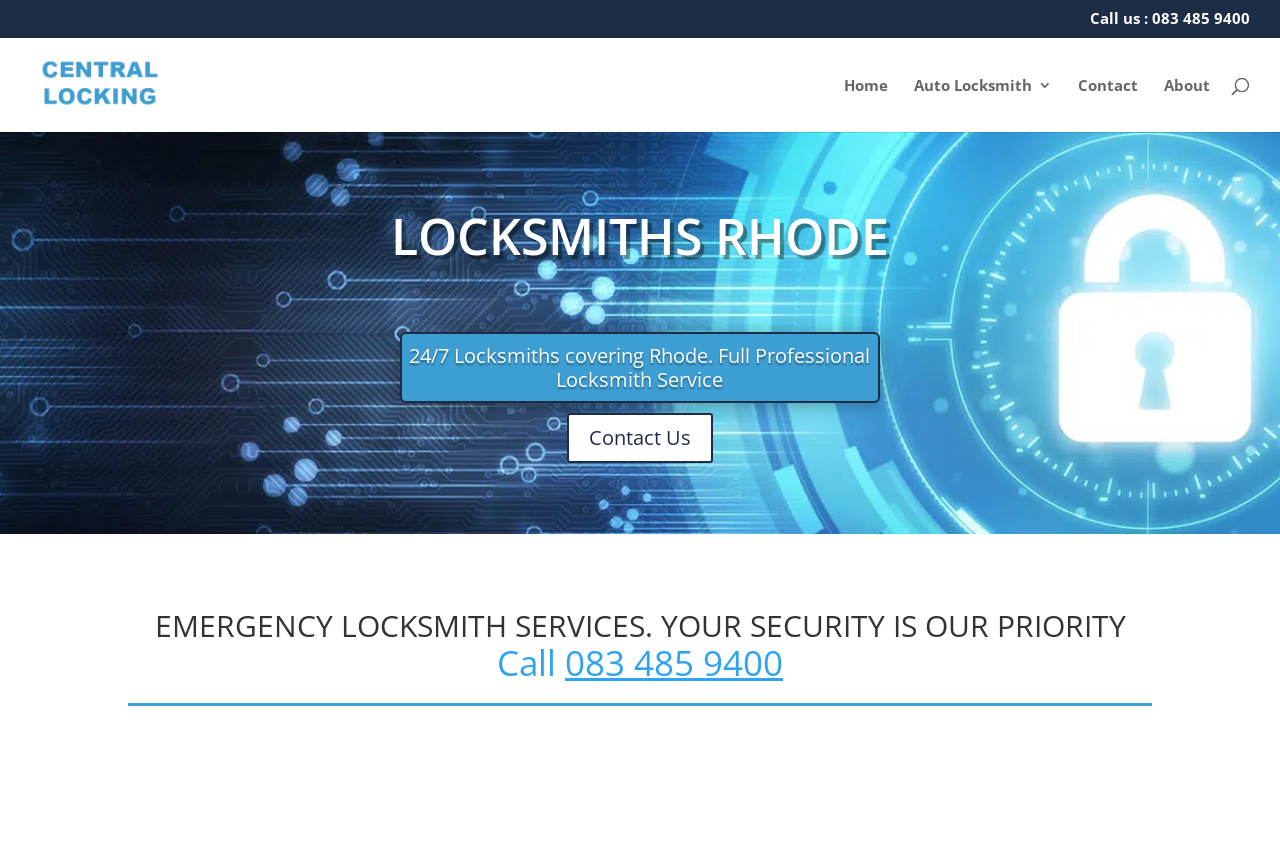Look at the image and write a detailed answer to the question: 
How many ways are there to contact this locksmith company?

I found two ways to contact the company by looking at the link 'Contact Us' and the phone number '083 485 9400' which is mentioned multiple times on the webpage.